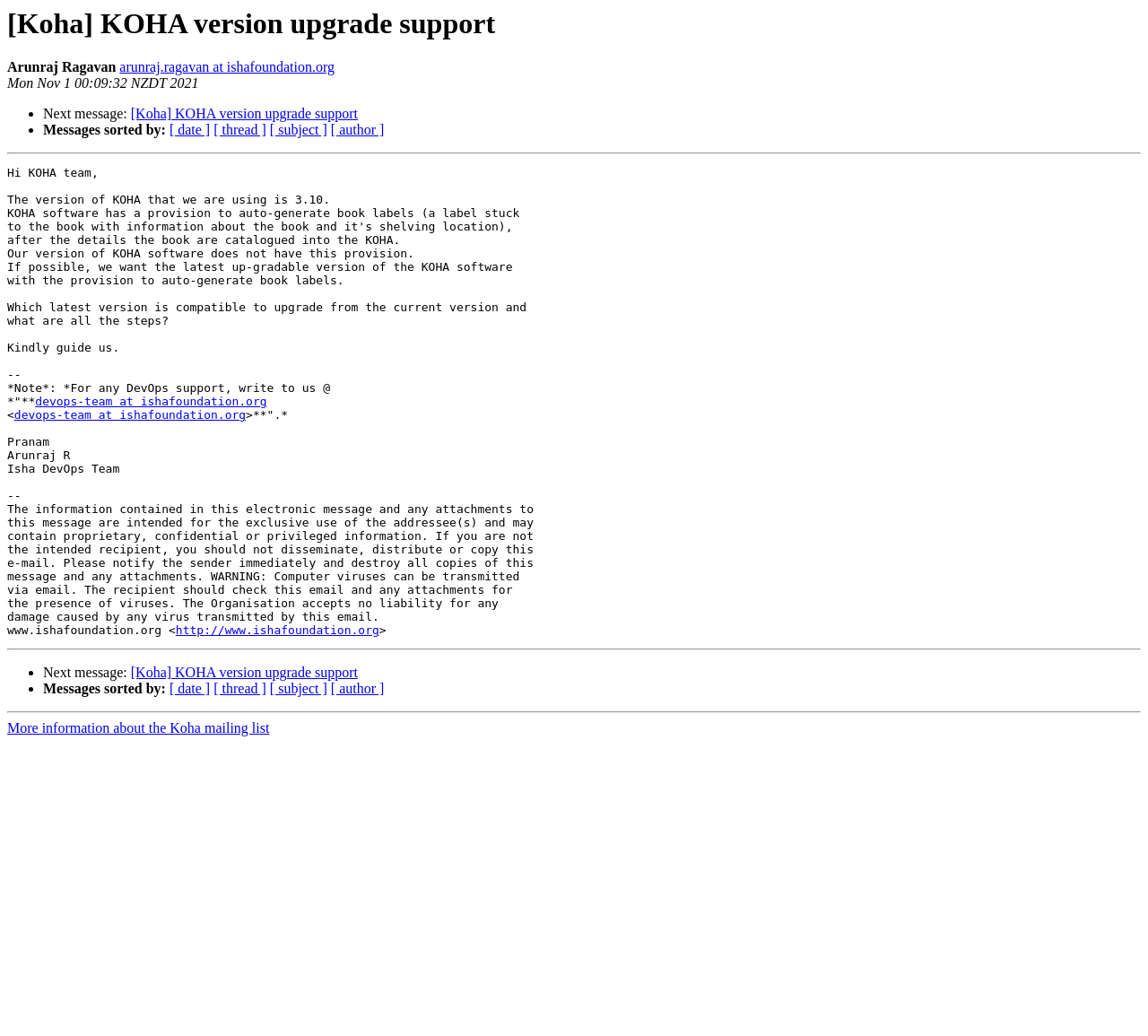Can you find the bounding box coordinates of the area I should click to execute the following instruction: "Visit the Isha Foundation website"?

[0.153, 0.602, 0.33, 0.615]